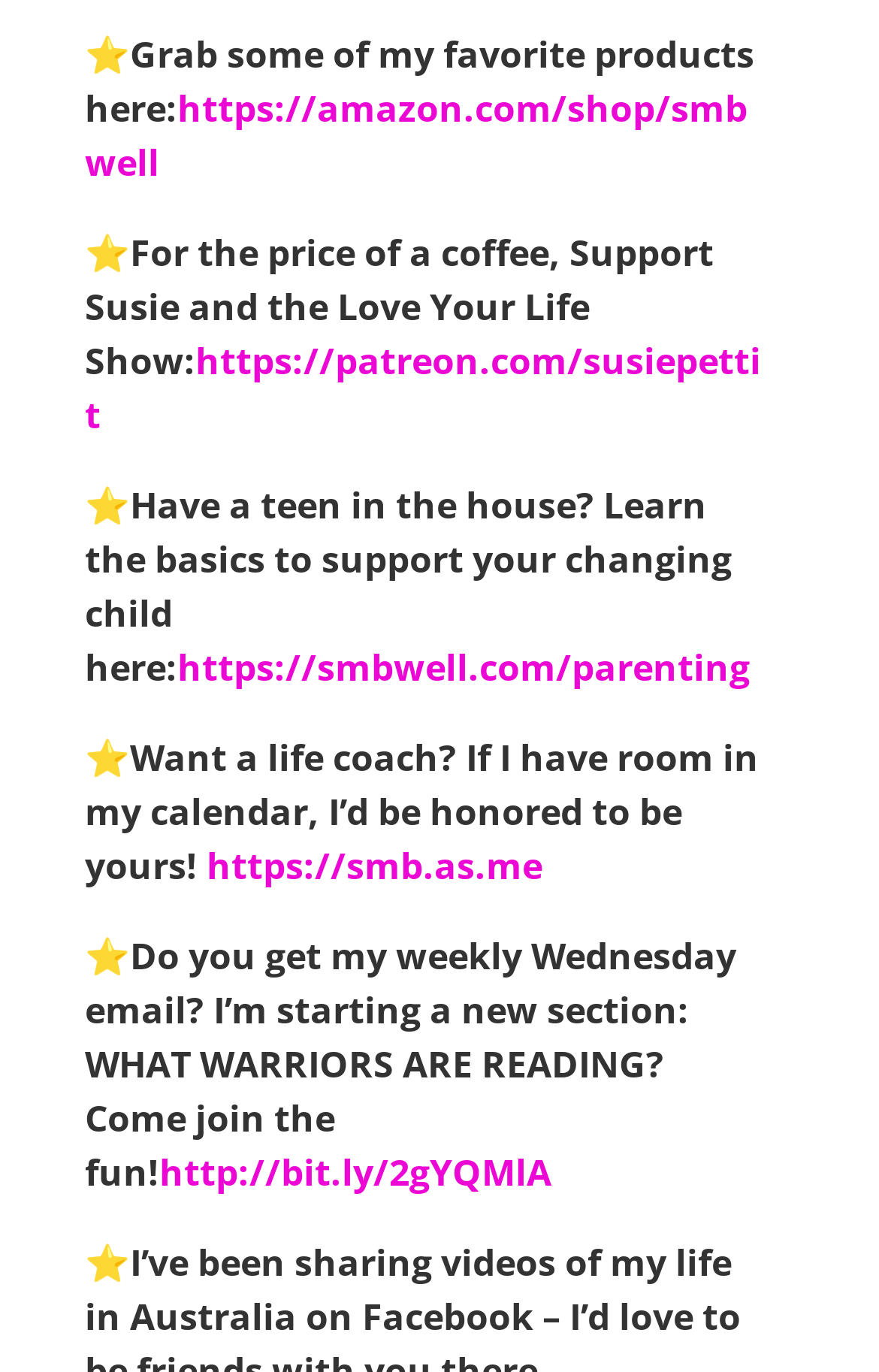Please find the bounding box coordinates of the element that needs to be clicked to perform the following instruction: "go to shopsy". The bounding box coordinates should be four float numbers between 0 and 1, represented as [left, top, right, bottom].

None